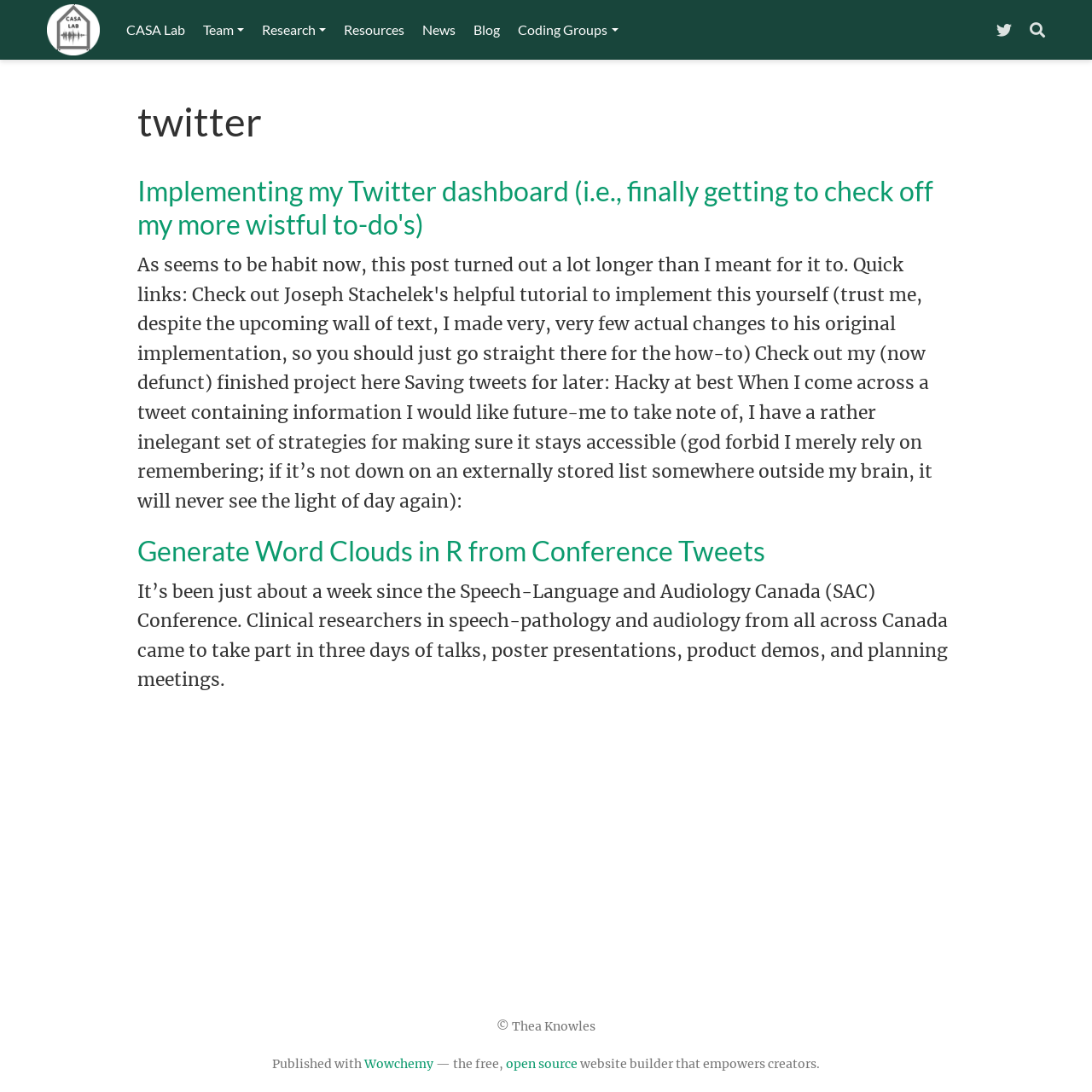Could you highlight the region that needs to be clicked to execute the instruction: "Visit the Team page"?

[0.178, 0.011, 0.232, 0.043]